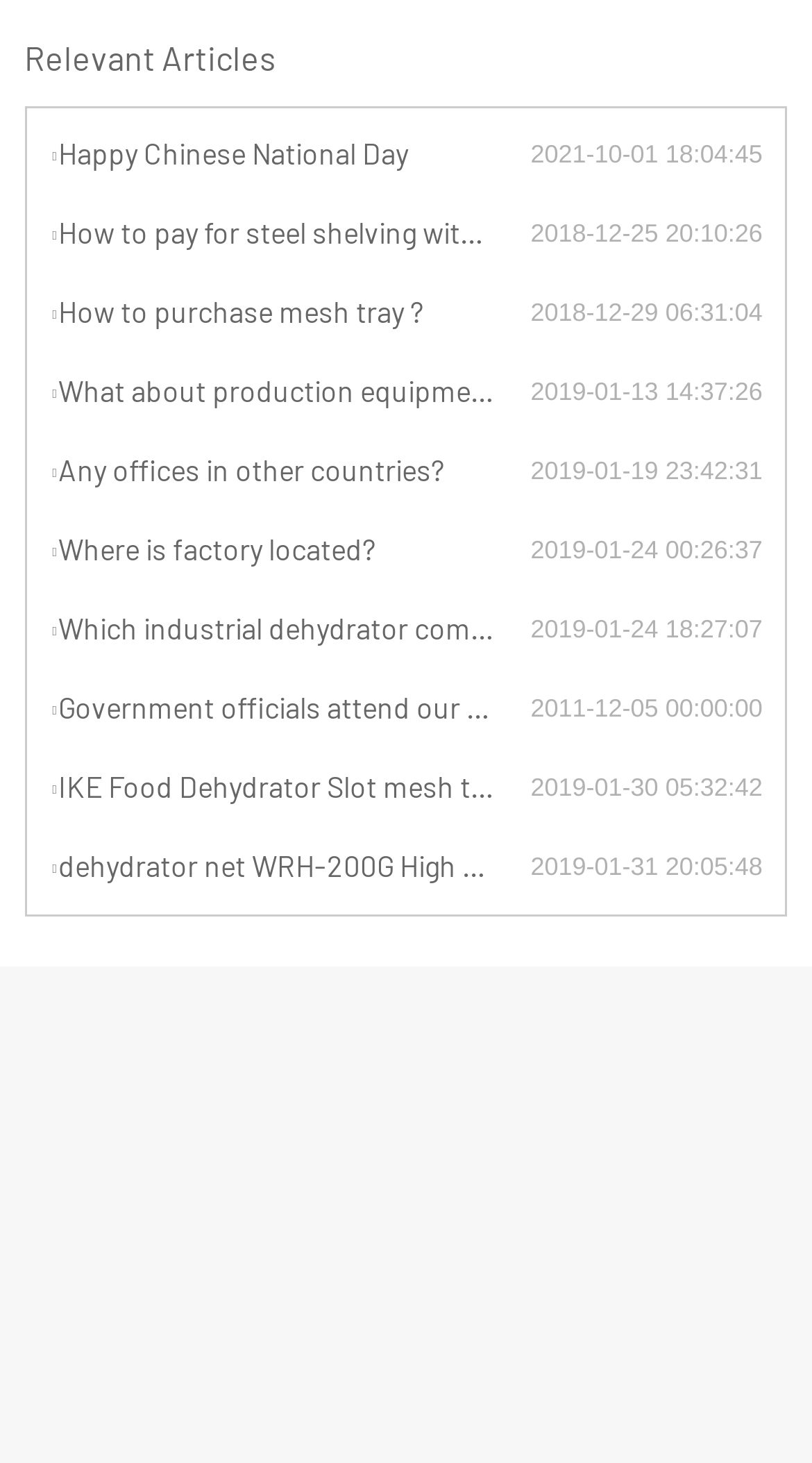What is the topic of the articles?
Based on the screenshot, respond with a single word or phrase.

Relevant Articles